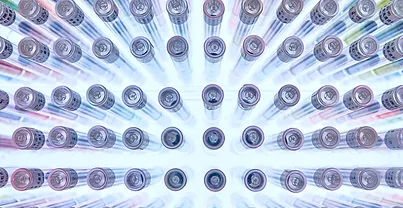Answer the following inquiry with a single word or phrase:
What is the arrangement pattern of the tubes?

Radiating pattern